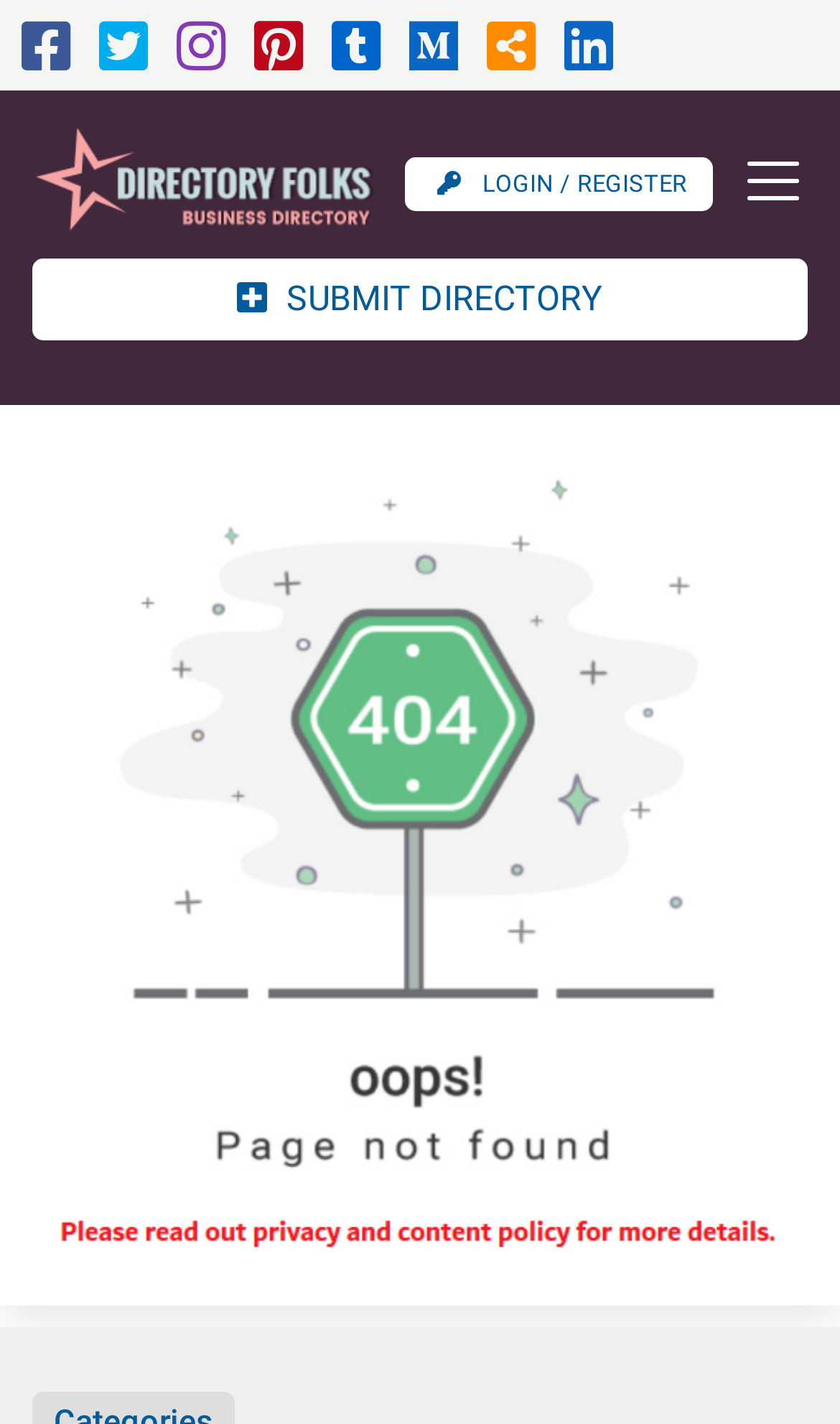Please give a one-word or short phrase response to the following question: 
What is the purpose of the toggle navigation button?

To control navbar-mnu